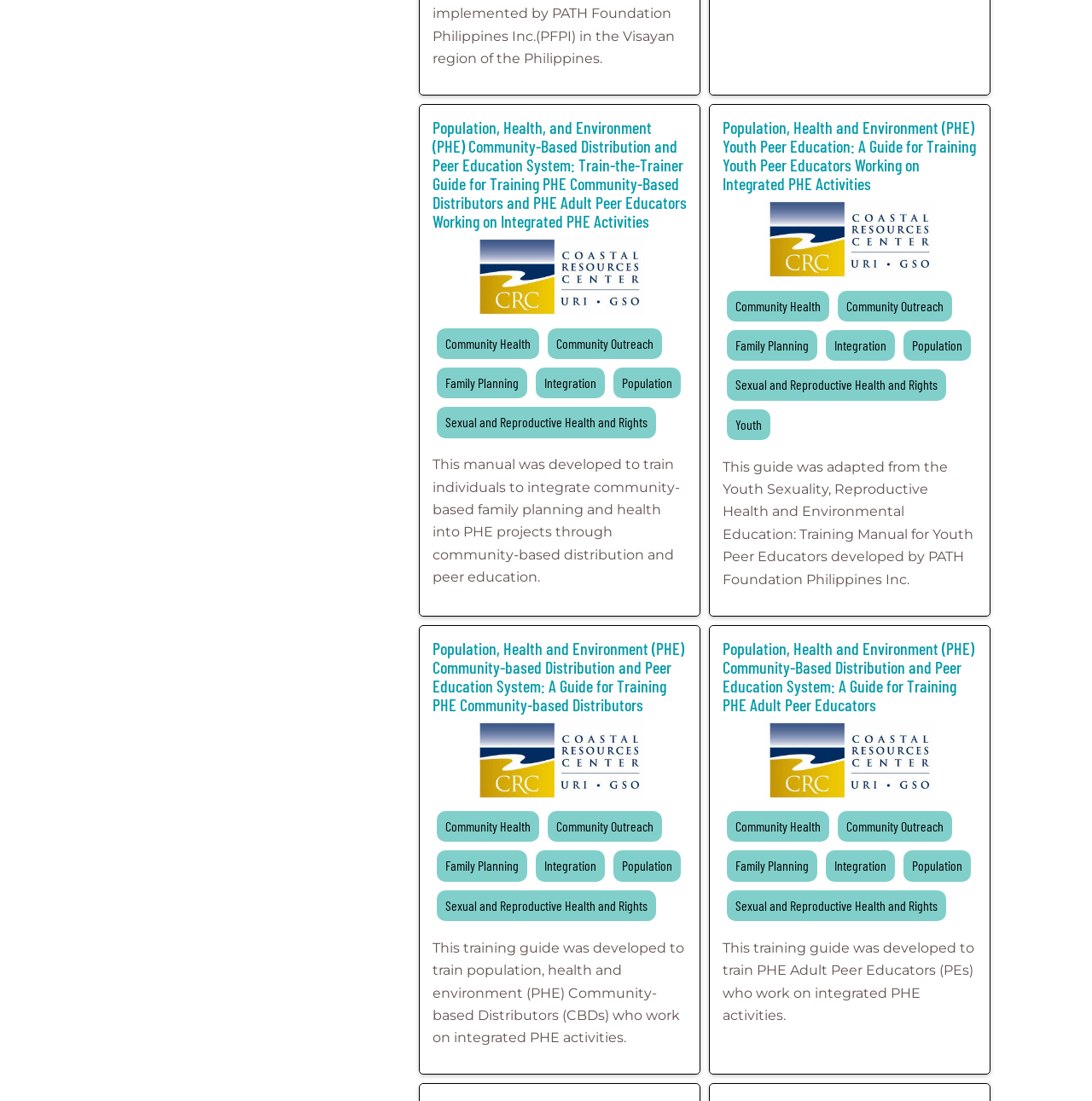Provide the bounding box coordinates of the HTML element this sentence describes: "Population".

[0.562, 0.334, 0.623, 0.362]